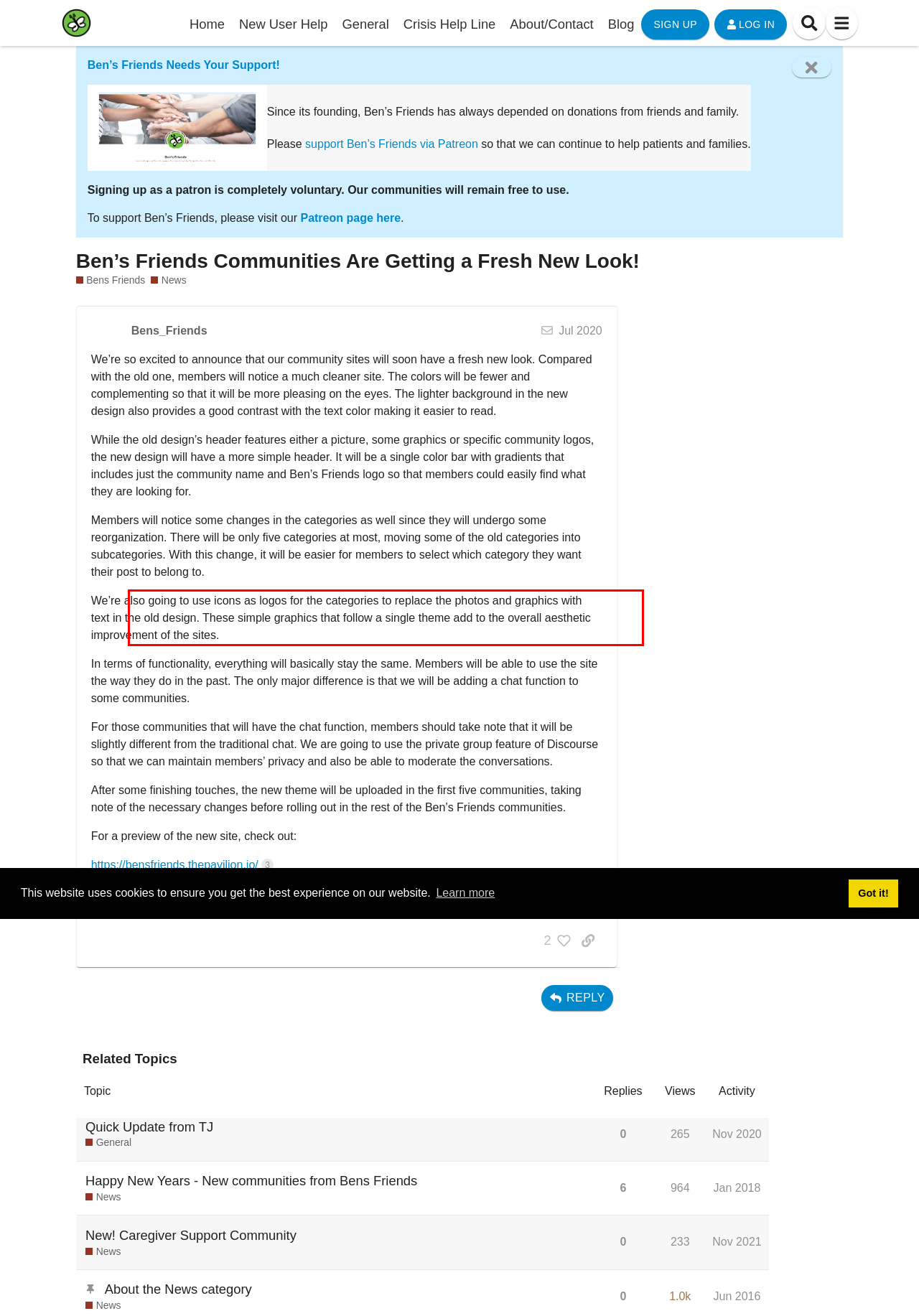Identify the text within the red bounding box on the webpage screenshot and generate the extracted text content.

We’re also going to use icons as logos for the categories to replace the photos and graphics with text in the old design. These simple graphics that follow a single theme add to the overall aesthetic improvement of the sites.